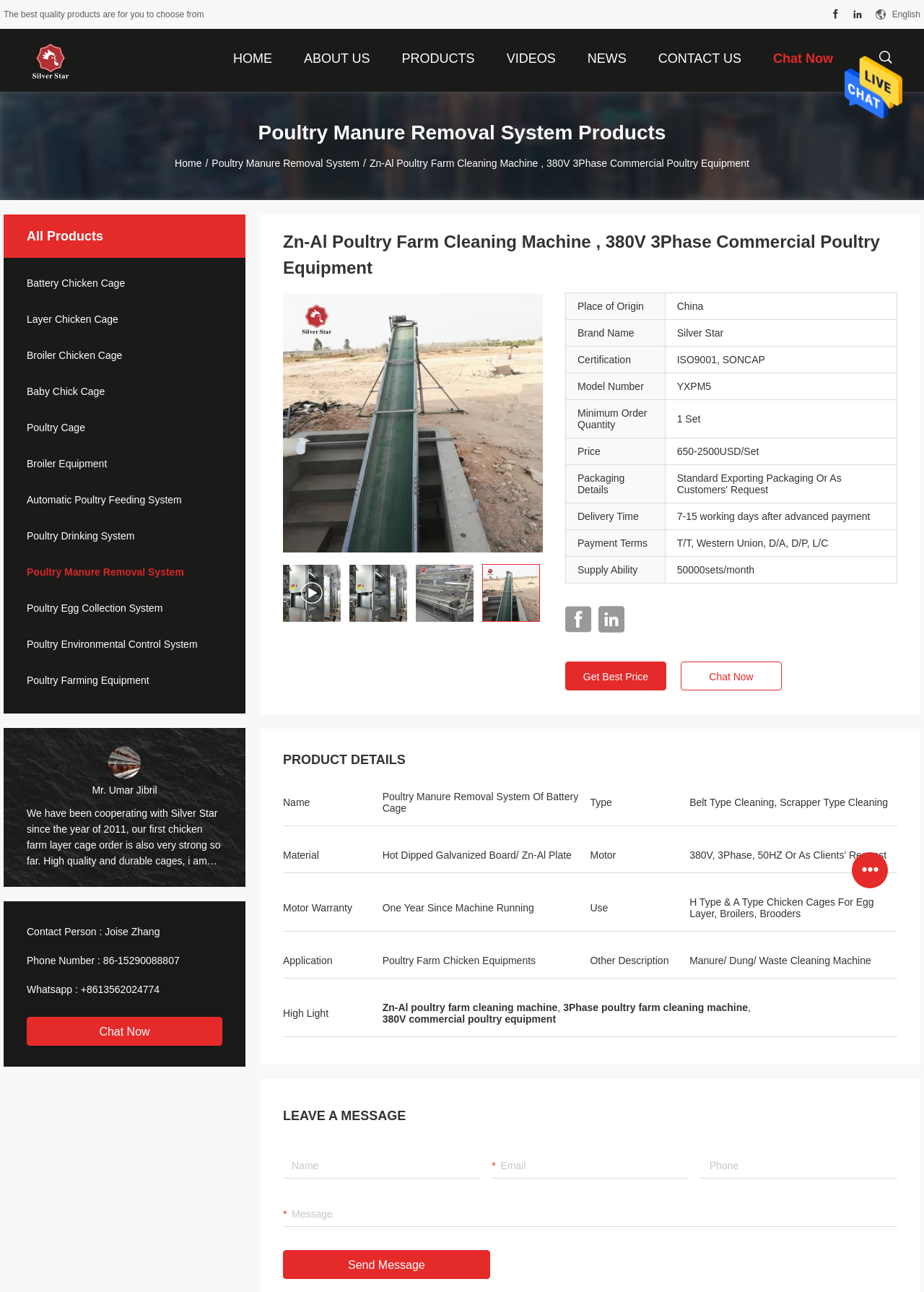What is the certification of the product?
Please provide a single word or phrase as your answer based on the screenshot.

ISO9001, SONCAP